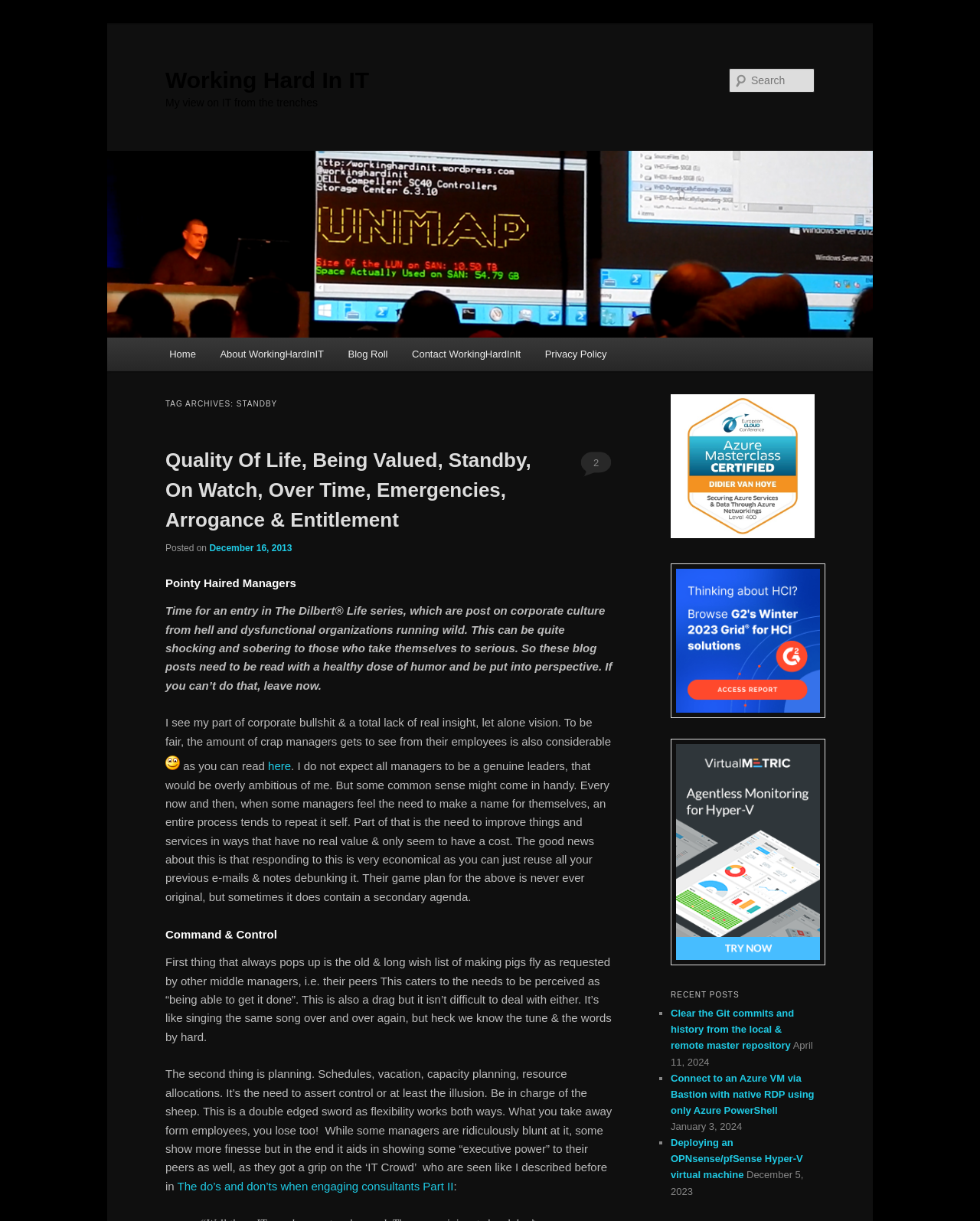Specify the bounding box coordinates of the element's region that should be clicked to achieve the following instruction: "Search for a term". The bounding box coordinates consist of four float numbers between 0 and 1, in the format [left, top, right, bottom].

[0.744, 0.056, 0.831, 0.076]